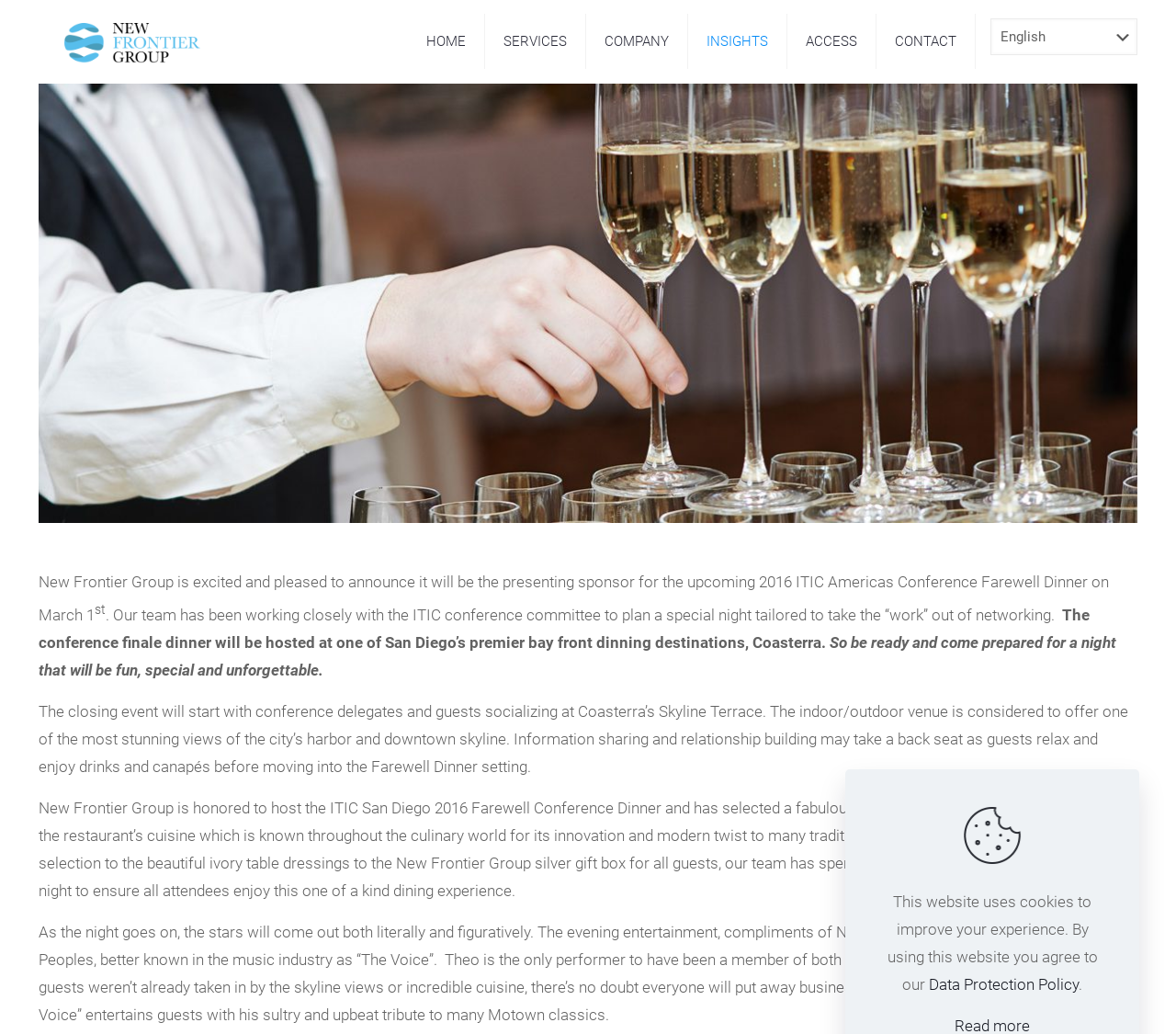Please locate the UI element described by "About us" and provide its bounding box coordinates.

None